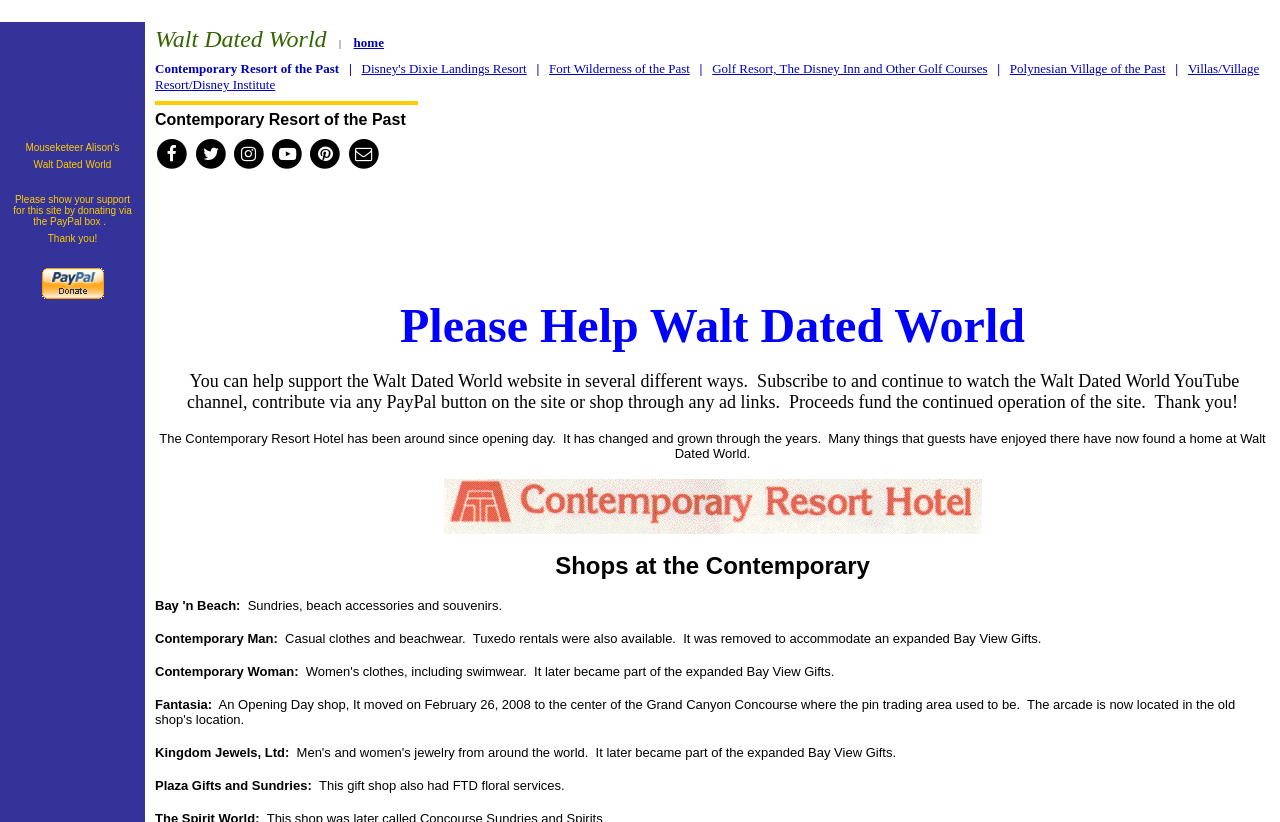Identify the bounding box coordinates for the UI element that matches this description: "Fort Wilderness of the Past".

[0.429, 0.074, 0.539, 0.092]